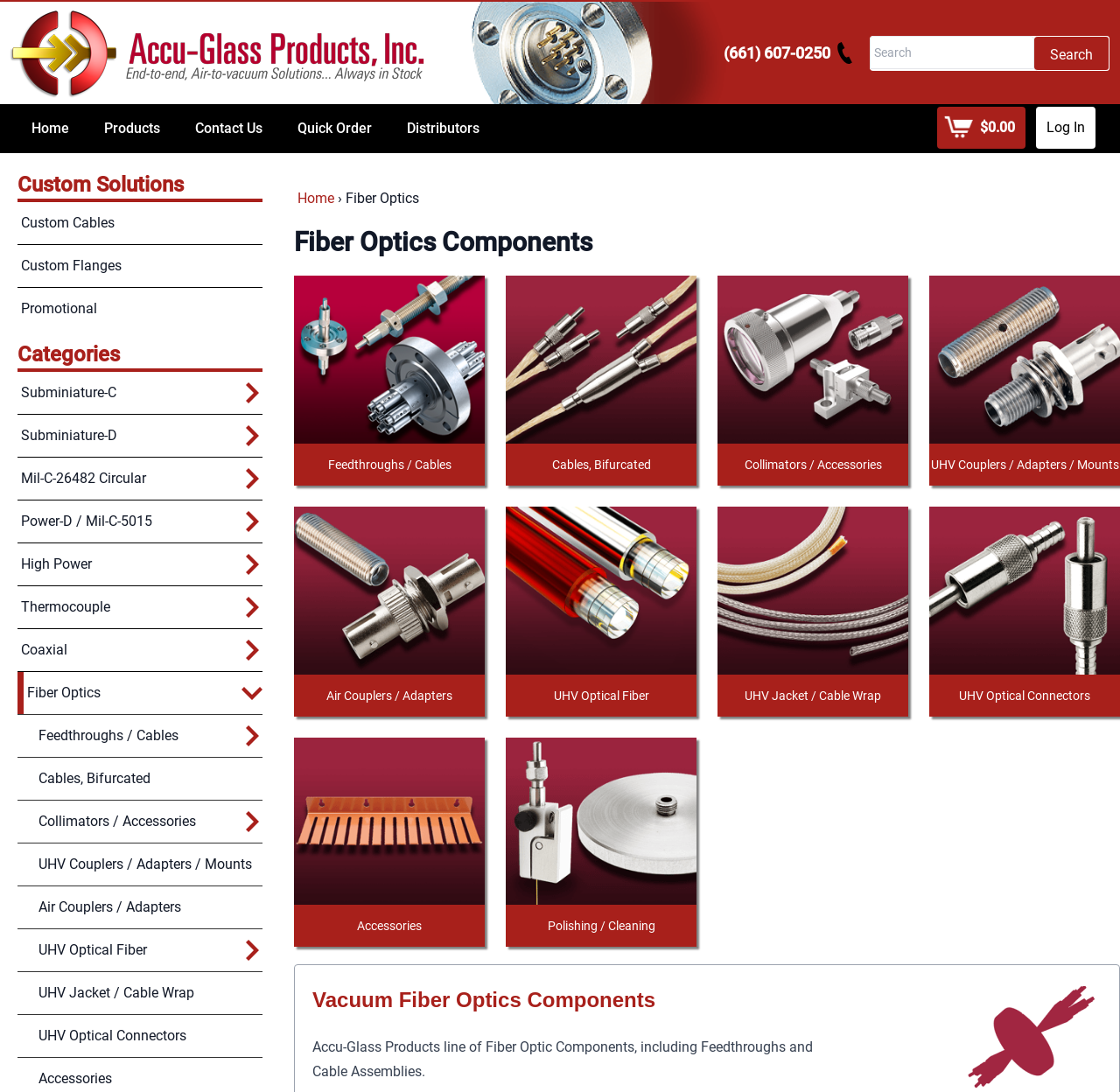Provide the bounding box coordinates of the area you need to click to execute the following instruction: "search for something".

[0.777, 0.032, 0.923, 0.063]